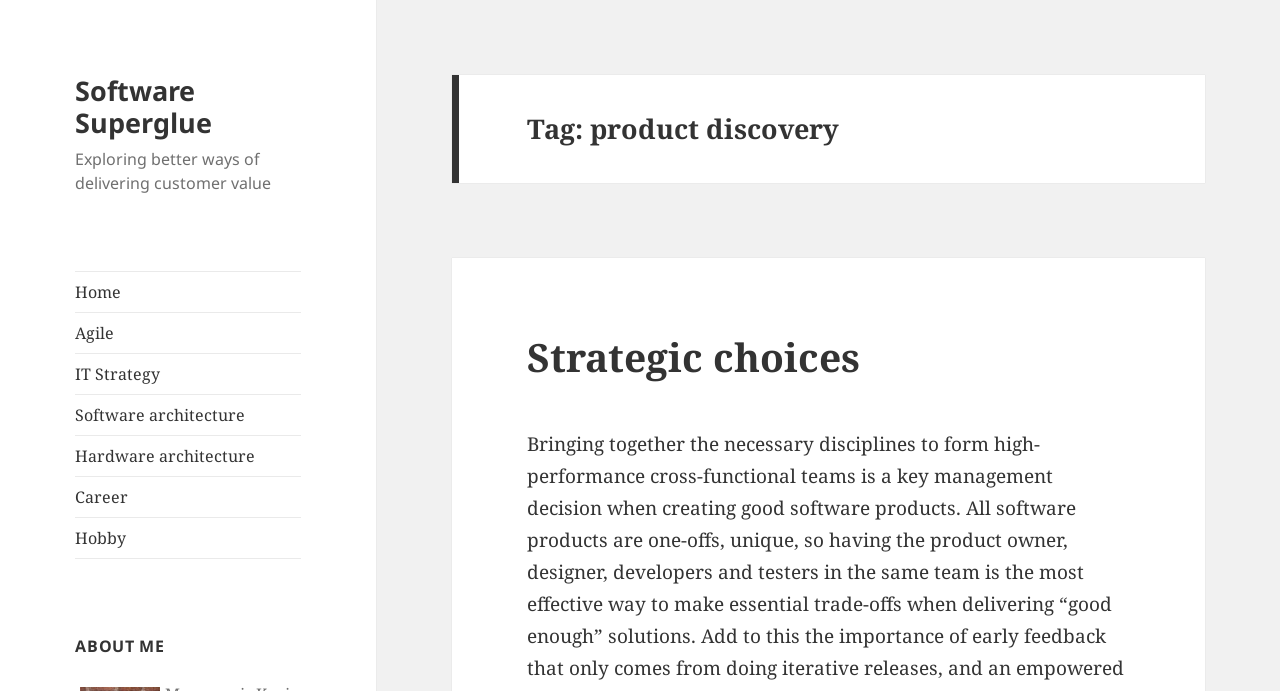How many main categories are listed on the webpage?
Examine the image and give a concise answer in one word or a short phrase.

9